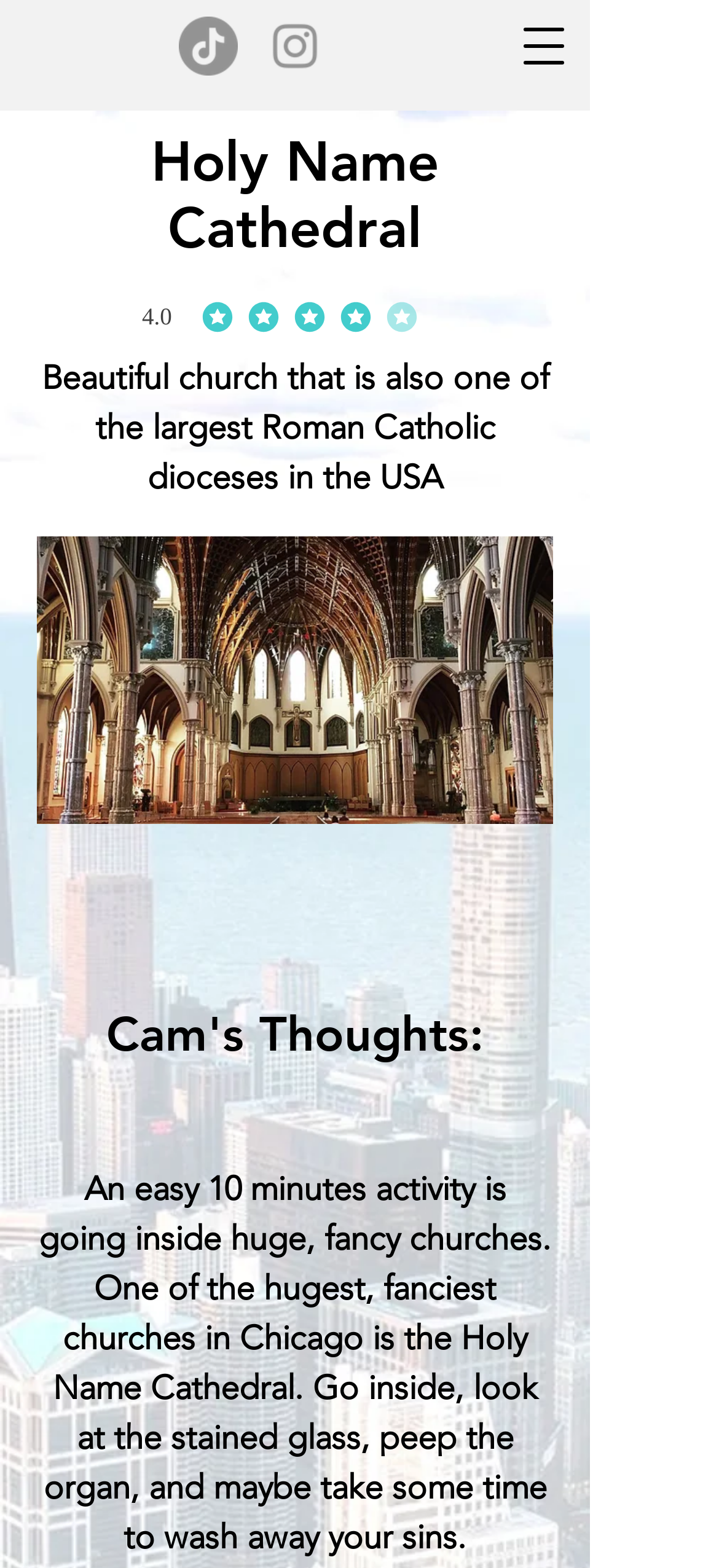Determine the main headline from the webpage and extract its text.

Holy Name Cathedral